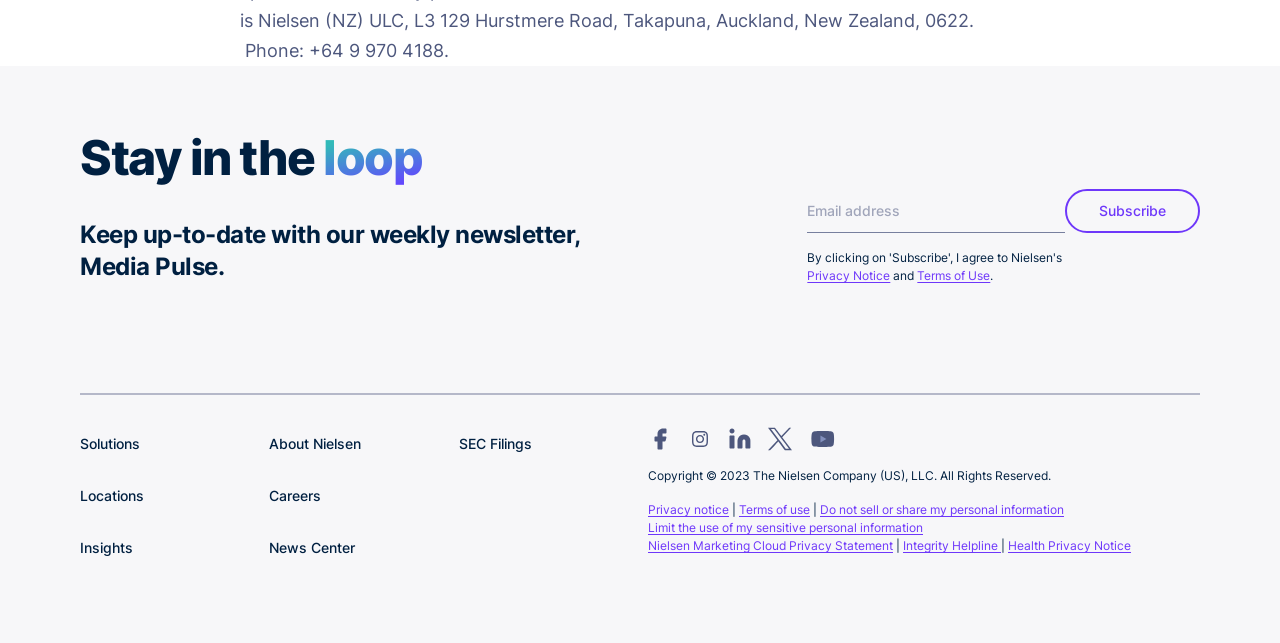Could you determine the bounding box coordinates of the clickable element to complete the instruction: "Follow Nielsen on Facebook"? Provide the coordinates as four float numbers between 0 and 1, i.e., [left, top, right, bottom].

[0.506, 0.665, 0.525, 0.702]